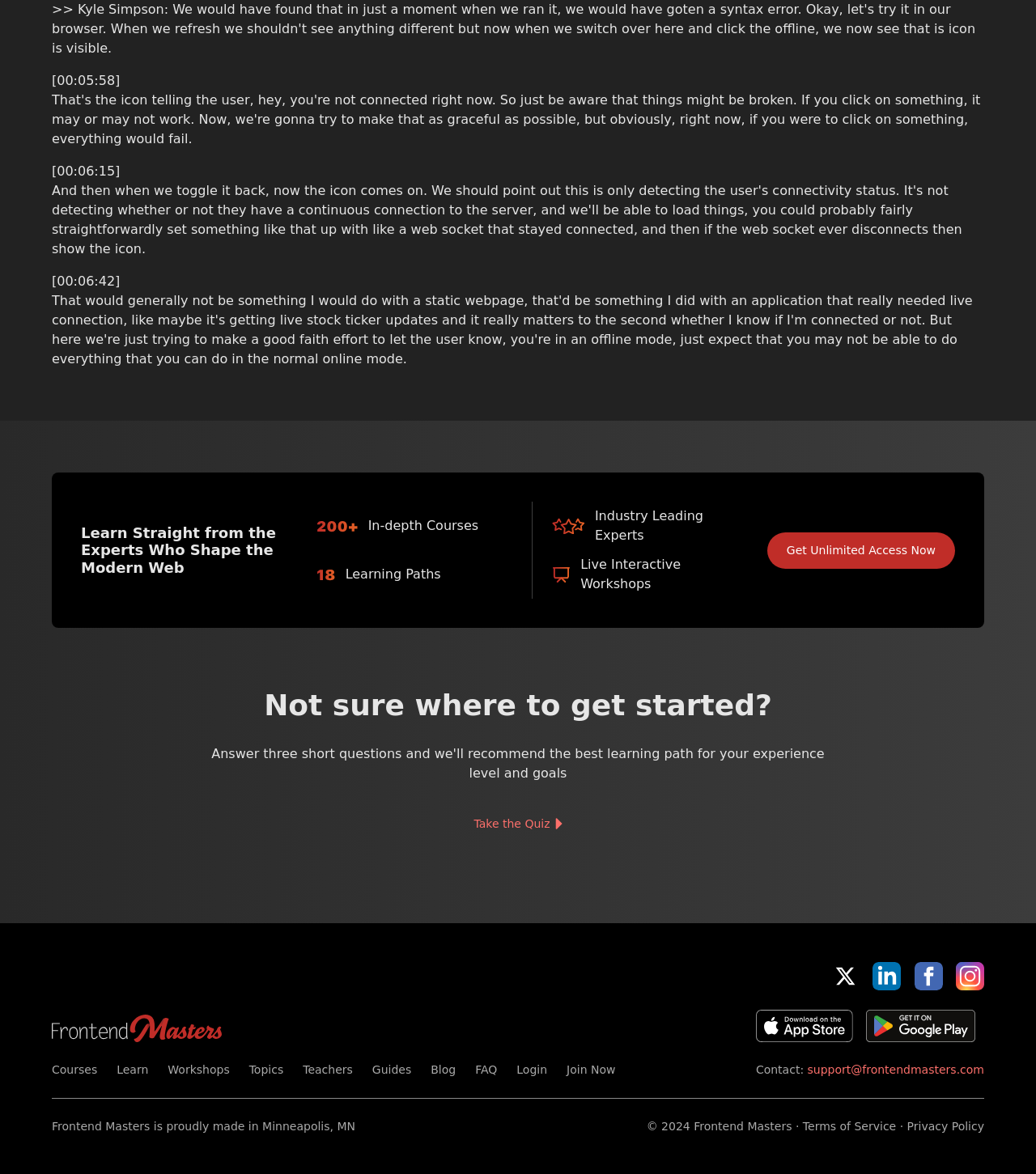Pinpoint the bounding box coordinates of the area that must be clicked to complete this instruction: "Click on 'Get Unlimited Access Now'".

[0.741, 0.453, 0.922, 0.484]